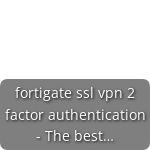What is the purpose of this resource?
Answer the question with a single word or phrase by looking at the picture.

To help users secure online activities